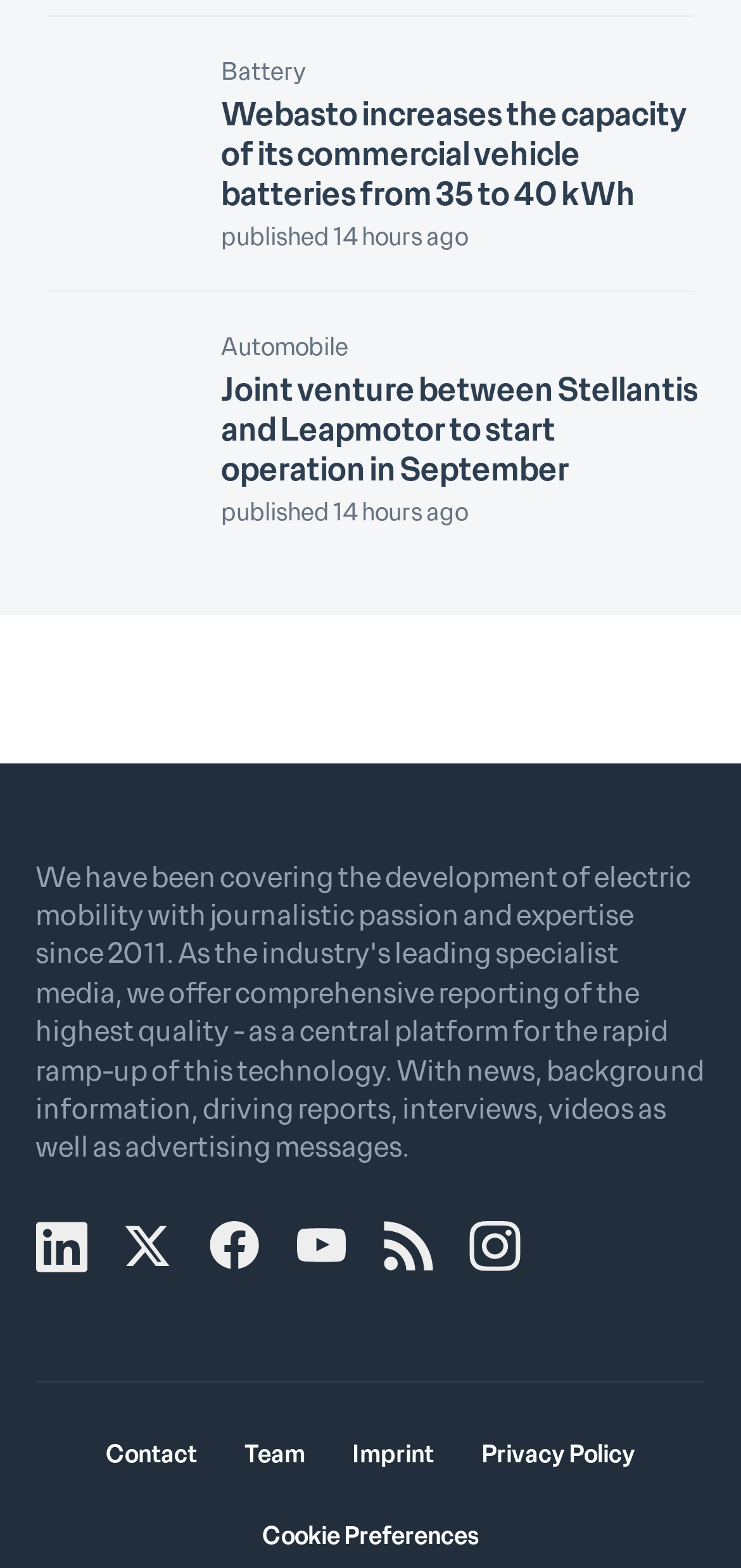What is the topic of the first news article?
Analyze the screenshot and provide a detailed answer to the question.

The first news article has a heading that reads 'Webasto increases the capacity of its commercial vehicle batteries from 35 to 40 kWh', which suggests that the topic of the article is about Webasto's commercial vehicle batteries.